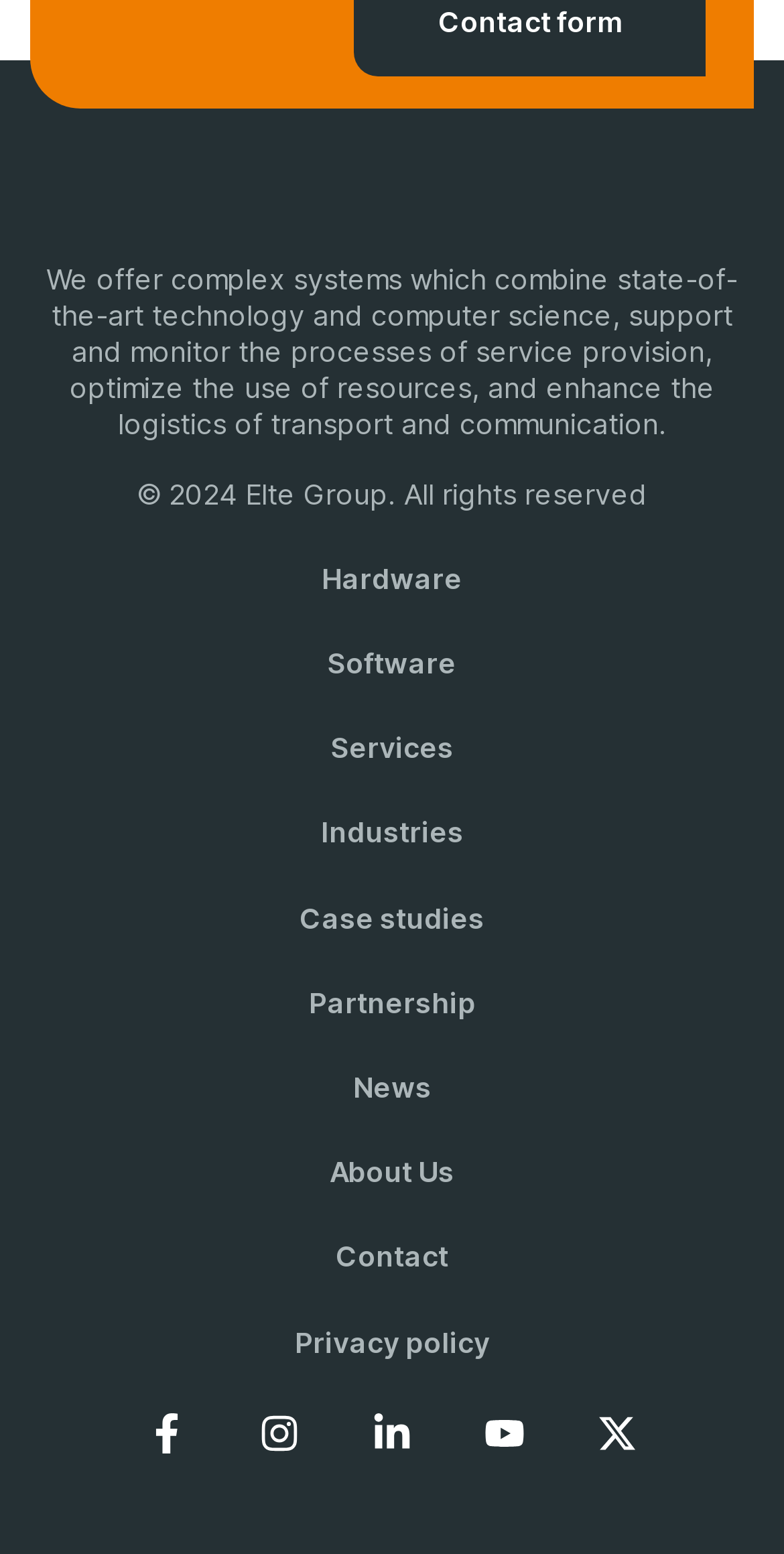Please specify the bounding box coordinates of the clickable section necessary to execute the following command: "Read about the company's services".

[0.038, 0.47, 0.962, 0.524]